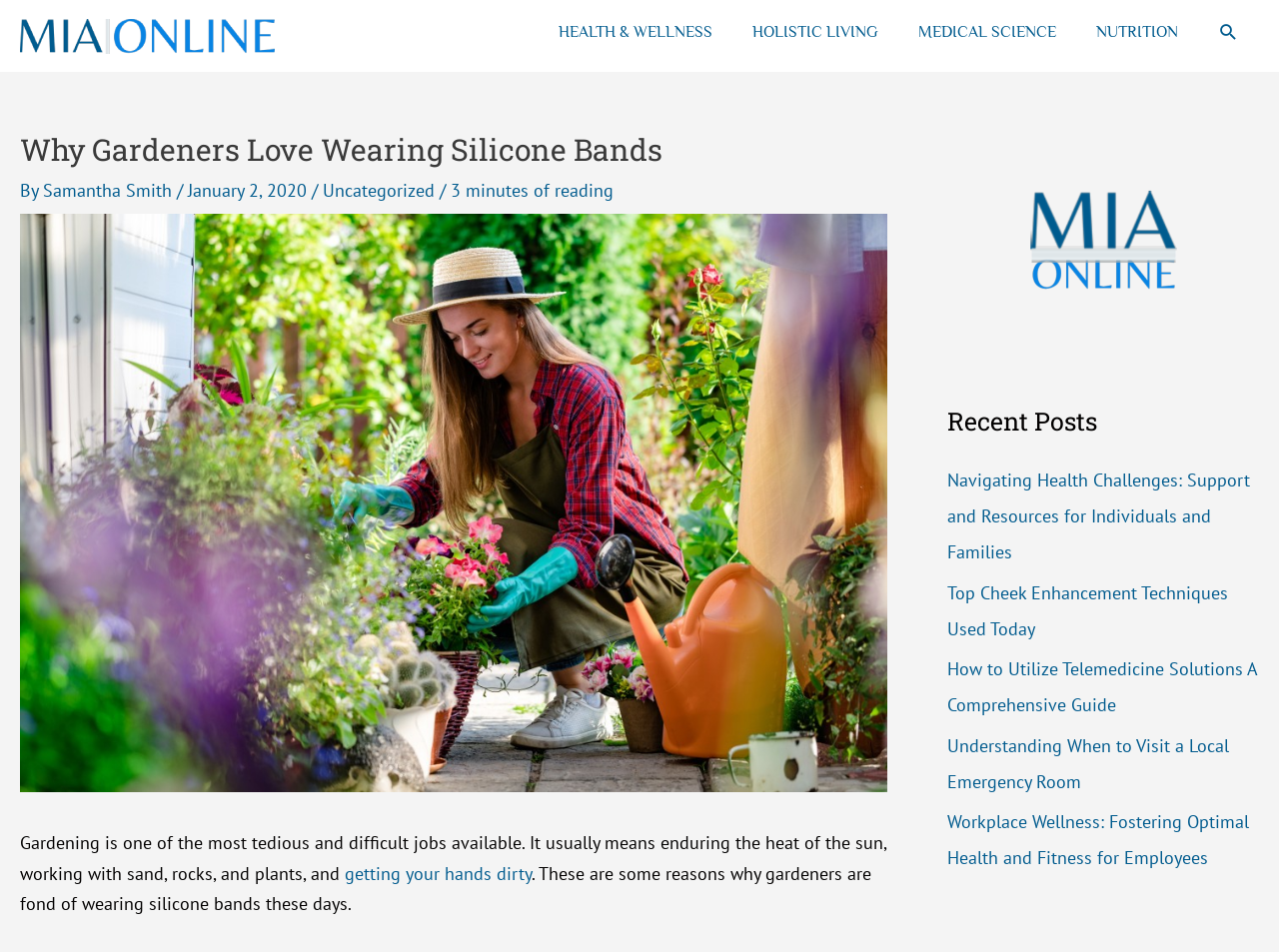Given the description Health & Wellness, predict the bounding box coordinates of the UI element. Ensure the coordinates are in the format (top-left x, top-left y, bottom-right x, bottom-right y) and all values are between 0 and 1.

[0.421, 0.0, 0.573, 0.067]